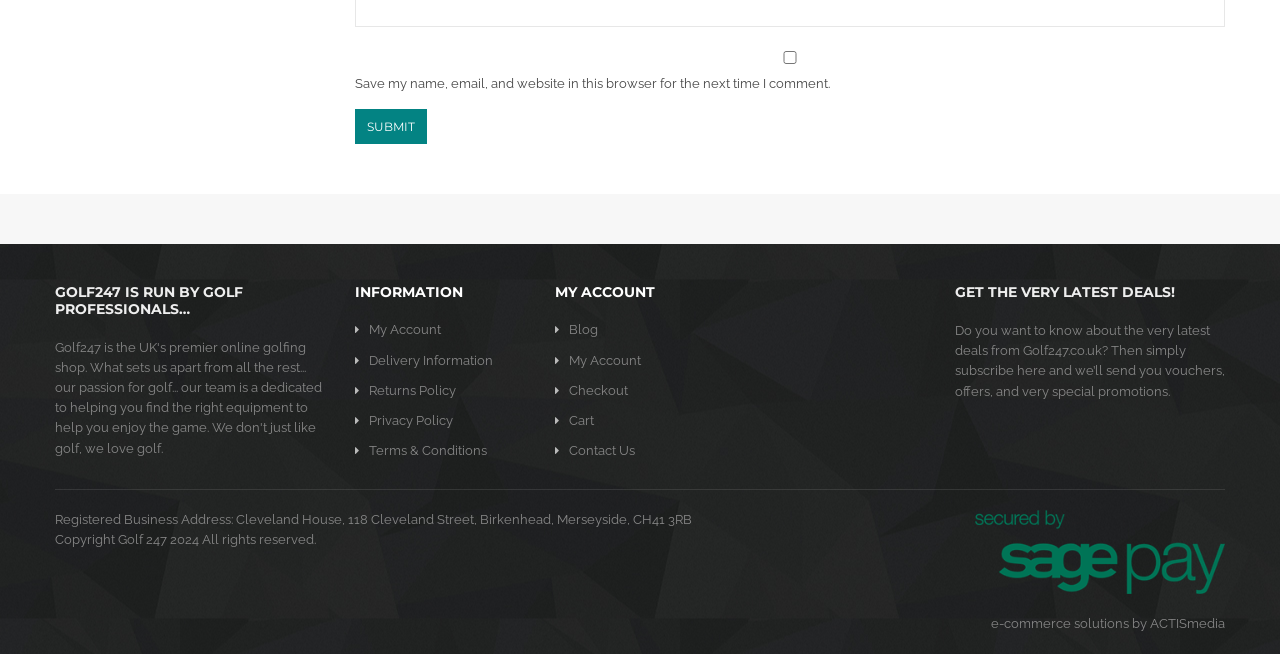Identify the bounding box coordinates for the element you need to click to achieve the following task: "View the Blog". Provide the bounding box coordinates as four float numbers between 0 and 1, in the form [left, top, right, bottom].

[0.445, 0.493, 0.467, 0.516]